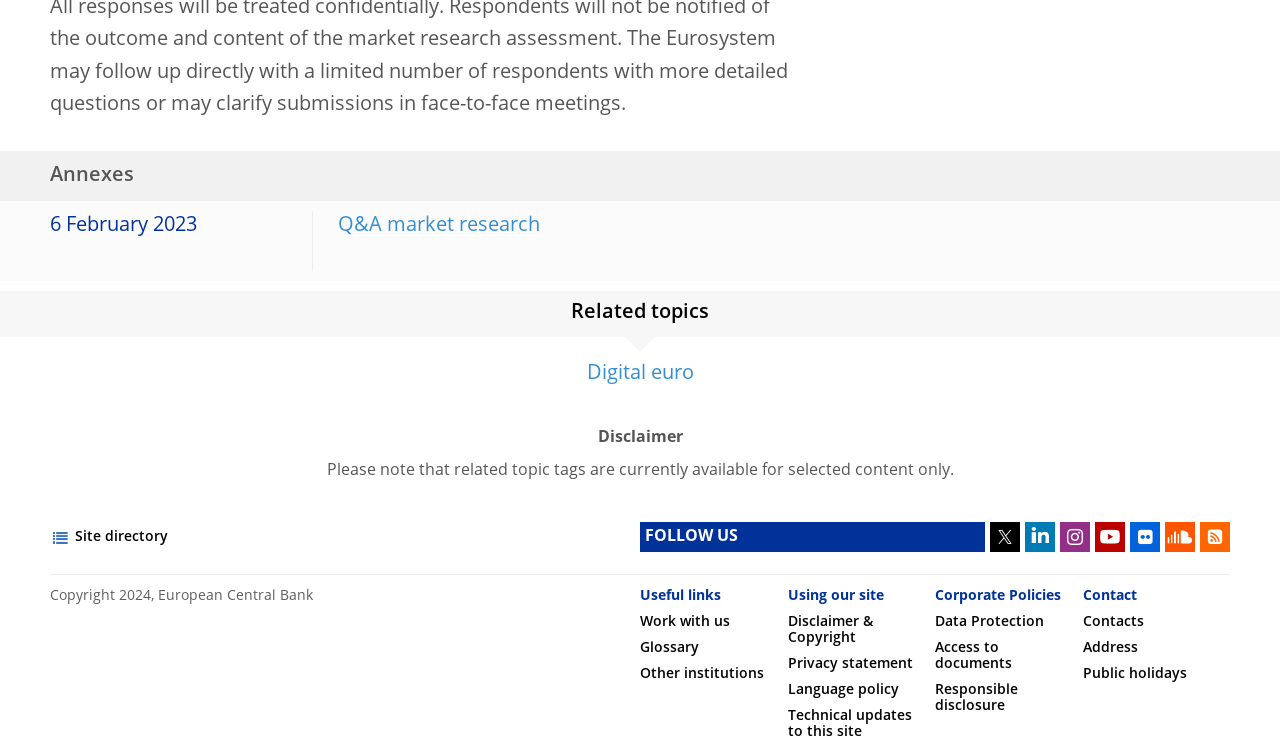Can you specify the bounding box coordinates of the area that needs to be clicked to fulfill the following instruction: "Follow on social media"?

[0.773, 0.69, 0.797, 0.73]